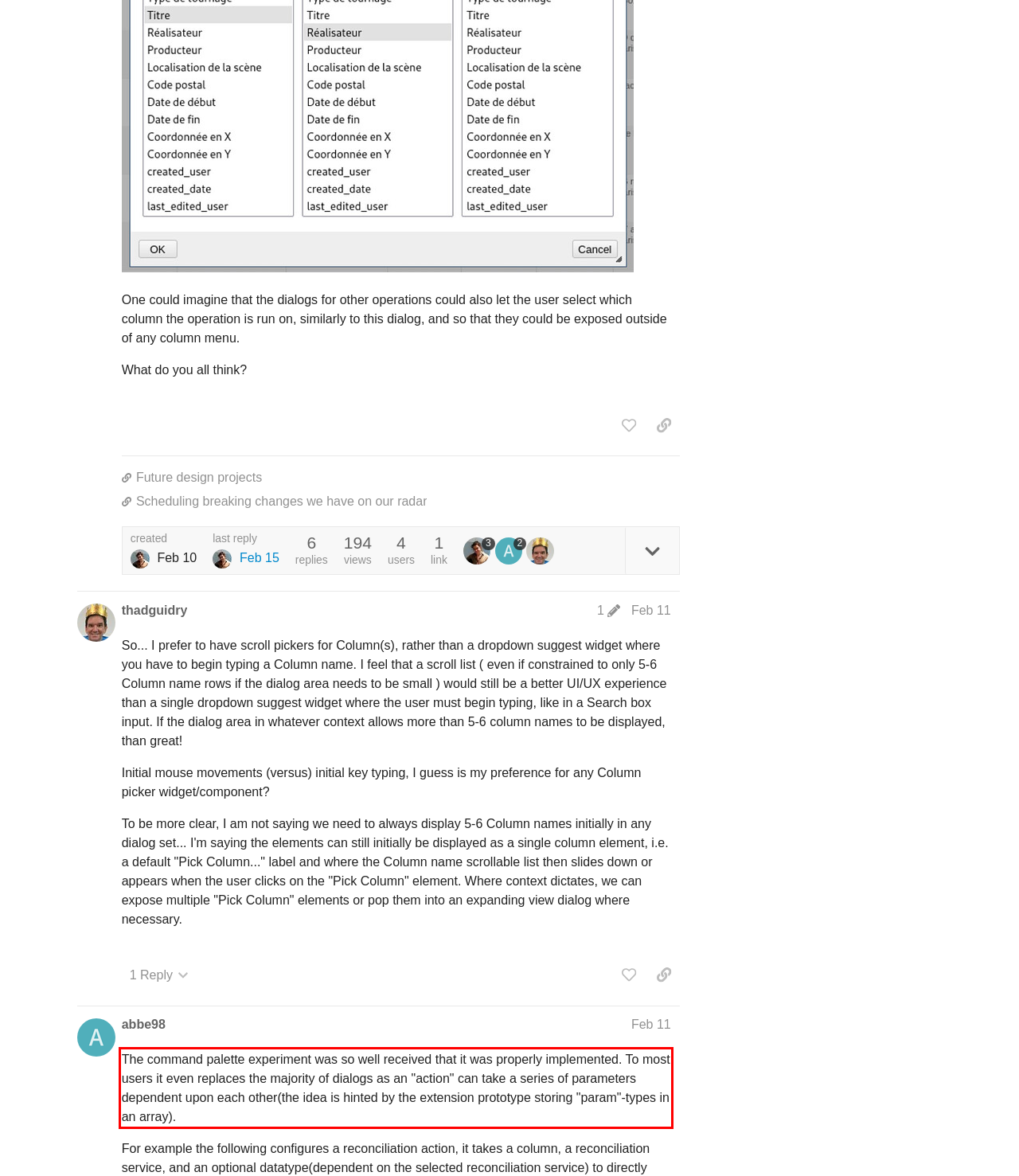You are provided with a screenshot of a webpage featuring a red rectangle bounding box. Extract the text content within this red bounding box using OCR.

The command palette experiment was so well received that it was properly implemented. To most users it even replaces the majority of dialogs as an "action" can take a series of parameters dependent upon each other(the idea is hinted by the extension prototype storing "param"-types in an array).